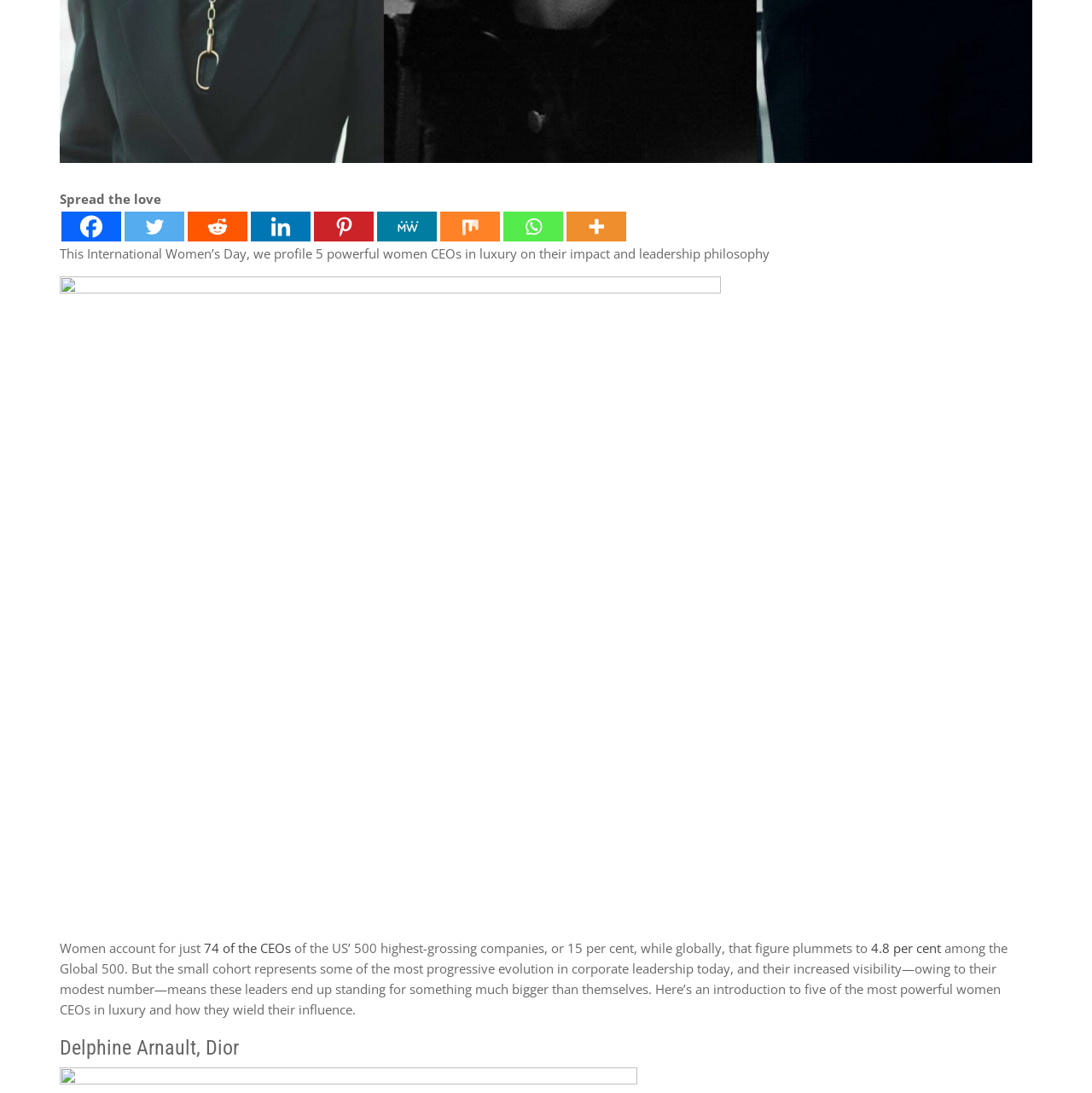What social media platform has a link with the text 'More'?
Give a detailed and exhaustive answer to the question.

The link 'More' is accompanied by an image, and it is likely that it leads to a dropdown menu or a page with links to multiple social media platforms, including MeWe, Mix, and Whatsapp, which are mentioned alongside Facebook, Twitter, Reddit, Linkedin, and Pinterest.